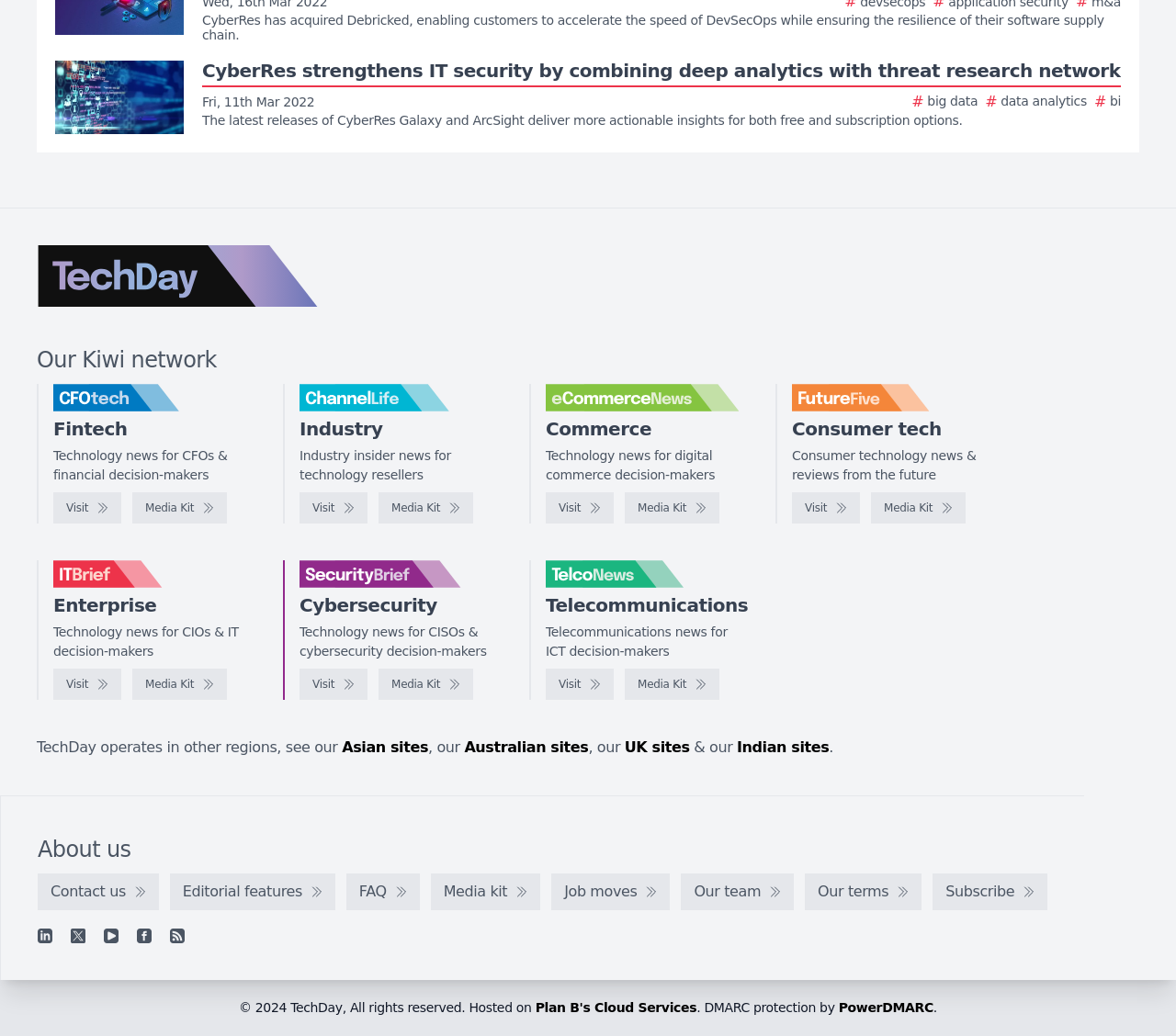What is the name of the news site with the tagline 'Technology news for CIOs & IT decision-makers'?
Please respond to the question thoroughly and include all relevant details.

I found the tagline 'Technology news for CIOs & IT decision-makers' on the webpage and associated it with the news site 'IT Brief'.